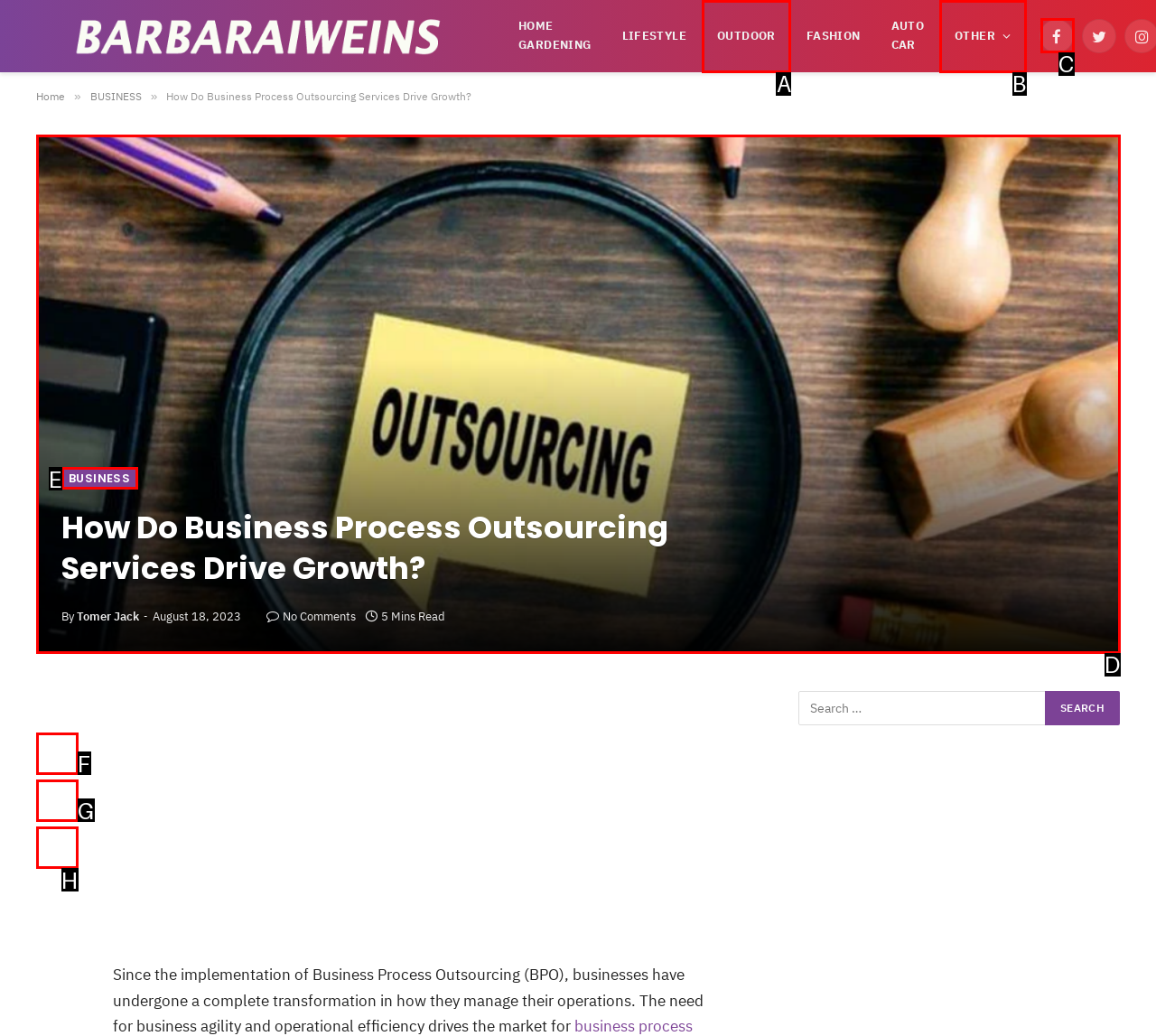What is the letter of the UI element you should click to Click on the Facebook link? Provide the letter directly.

C